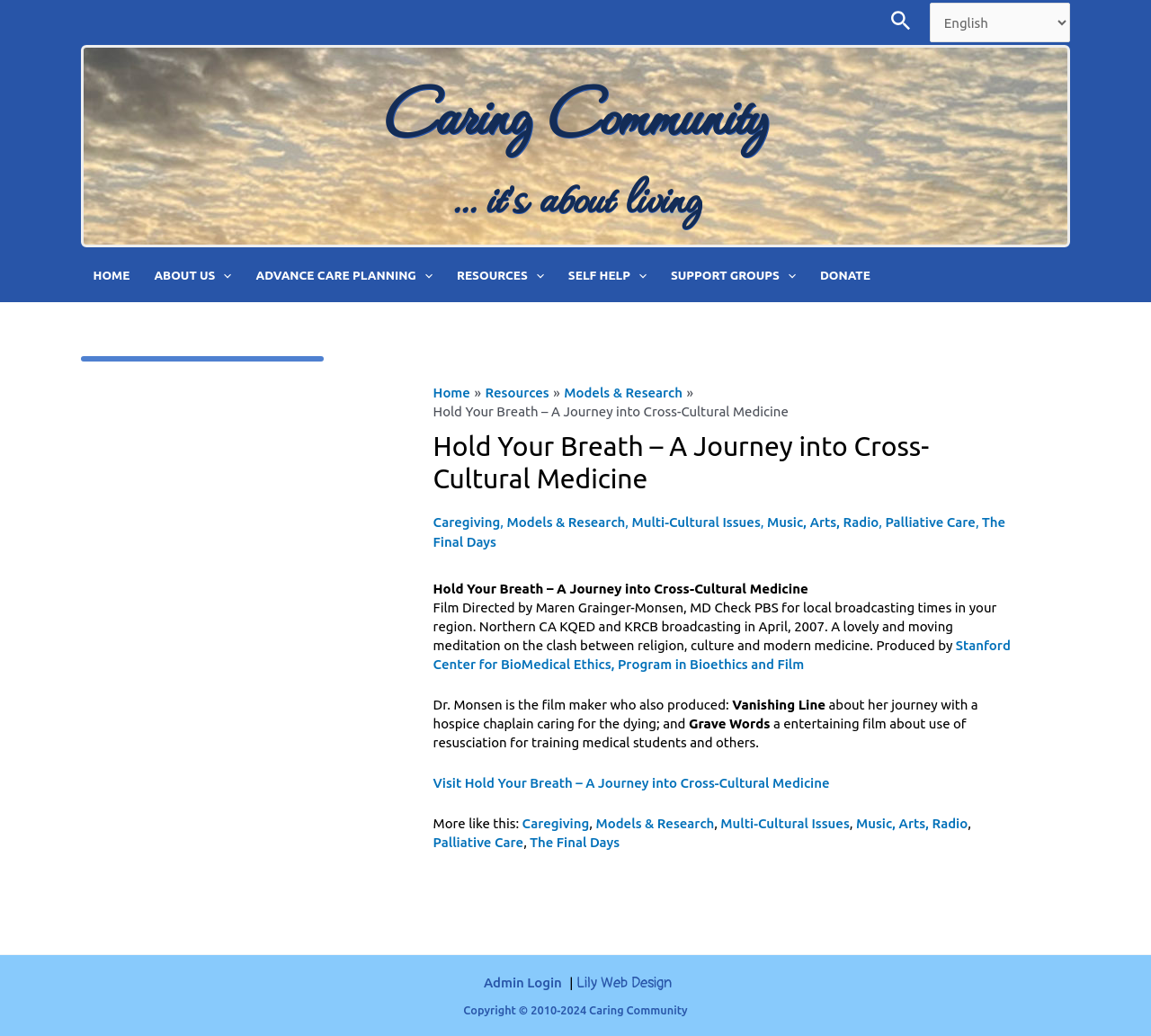Give a complete and precise description of the webpage's appearance.

The webpage is titled "Hold Your Breath – A Journey into Cross-Cultural Medicine – Caring Community". At the top, there is a search icon link and a navigation menu with a language selection dropdown. Below this, there is a prominent link to "Caring Community".

The main content area is divided into sections. On the left, there is a navigation menu with links to "HOME", "ABOUT US", "ADVANCE CARE PLANNING", "RESOURCES", "SELF HELP", "SUPPORT GROUPS", and "DONATE". Each of these links has a toggle icon next to it.

To the right of the navigation menu, there is a section with breadcrumbs showing the current page's location: "Home" > "Resources" > "Models & Research". Below this, there is a header with the title "Hold Your Breath – A Journey into Cross-Cultural Medicine". This is followed by a series of links to related topics, including "Caregiving", "Models & Research", "Multi-Cultural Issues", "Music, Arts, Radio", "Palliative Care", and "The Final Days".

The main content area also includes a description of a film, "Hold Your Breath – A Journey into Cross-Cultural Medicine", with information about its director, Maren Grainger-Monsen, MD, and its production company, Stanford Center for BioMedical Ethics, Program in Bioethics and Film. There are also links to other films by the same director.

At the bottom of the page, there are links to "Admin Login" and "Lily Web Design", as well as a copyright notice for Caring Community.